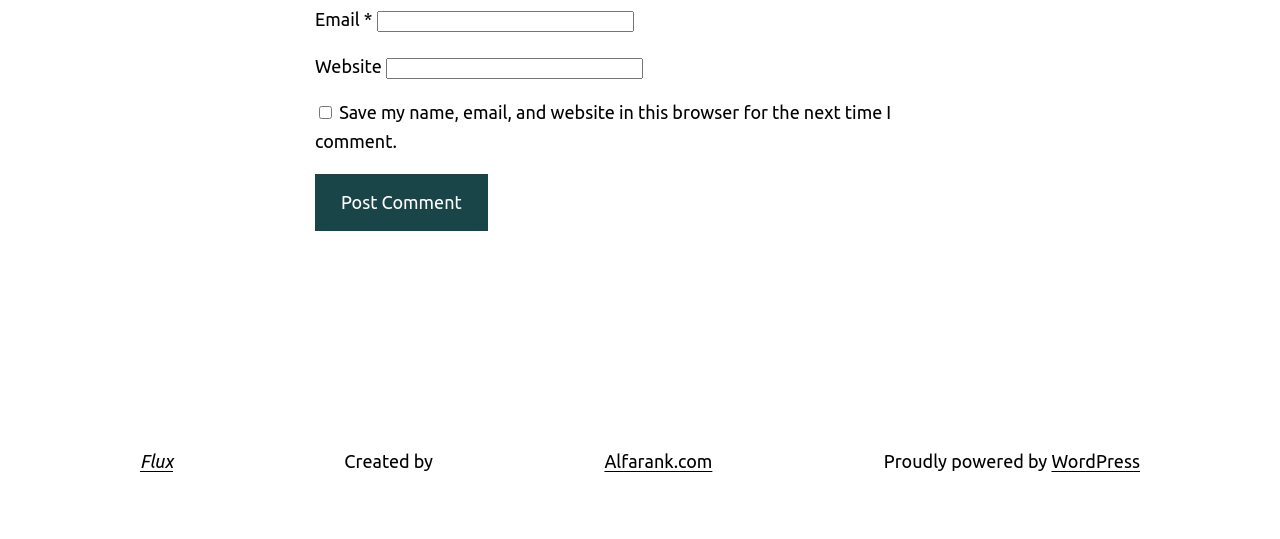Locate the bounding box of the UI element based on this description: "WordPress". Provide four float numbers between 0 and 1 as [left, top, right, bottom].

[0.821, 0.836, 0.891, 0.873]